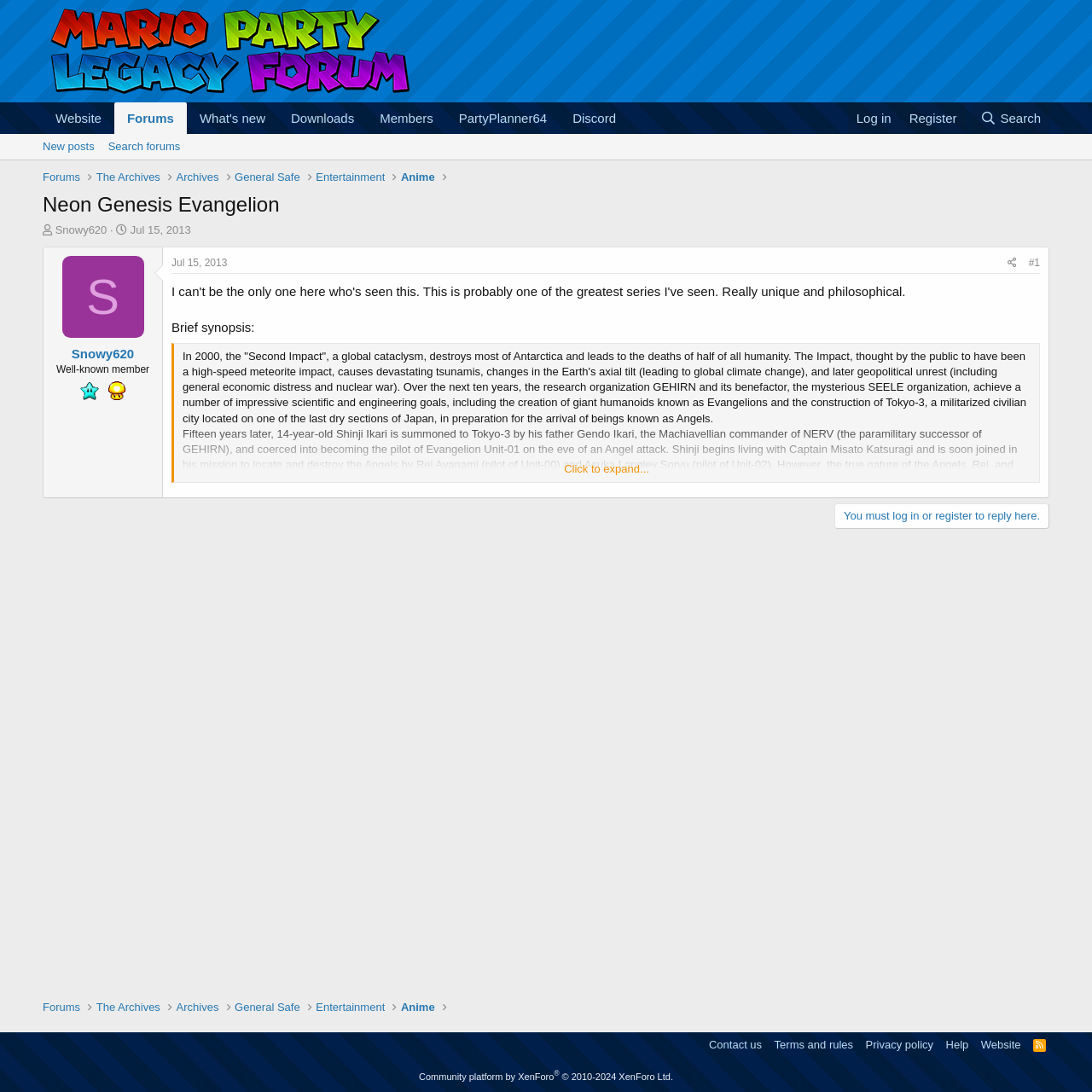Give a one-word or phrase response to the following question: What is the date of the first post in the current thread?

Jul 15, 2013